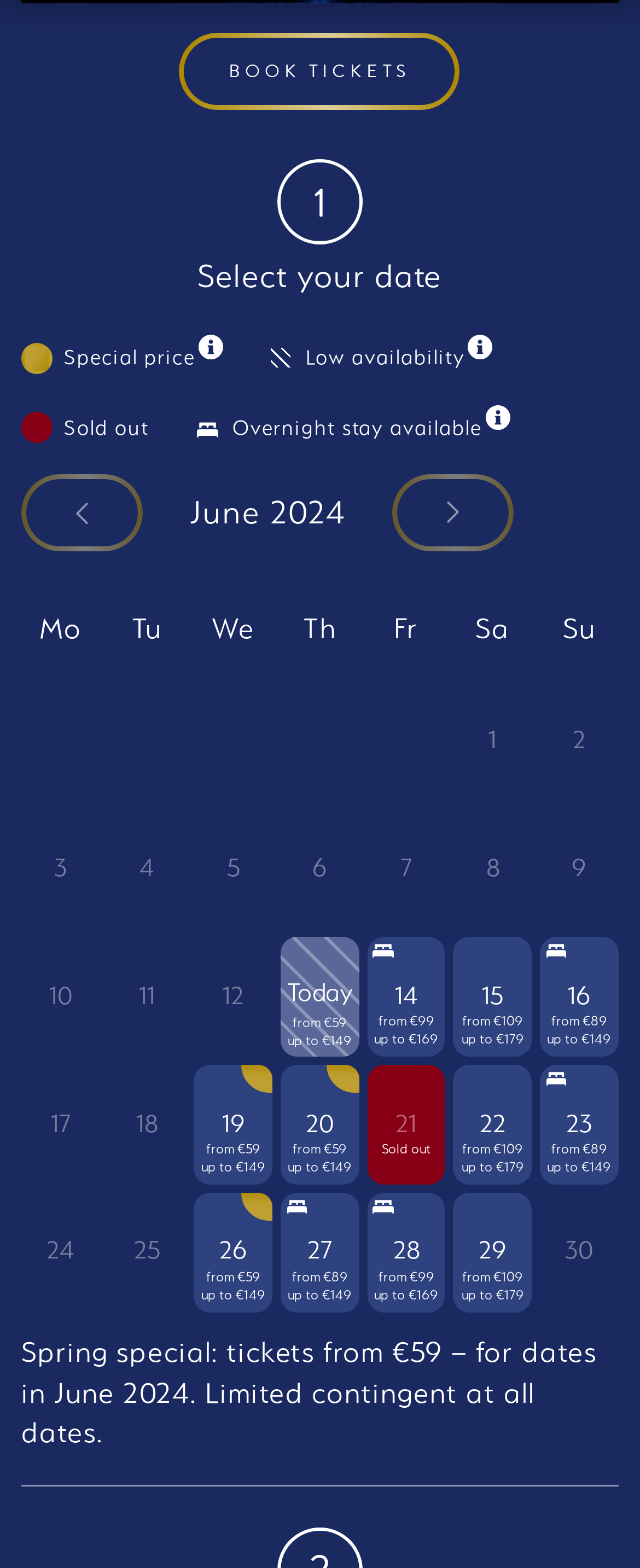From the screenshot, find the bounding box of the UI element matching this description: "Read more". Supply the bounding box coordinates in the form [left, top, right, bottom], each a float between 0 and 1.

[0.7, 0.201, 0.802, 0.243]